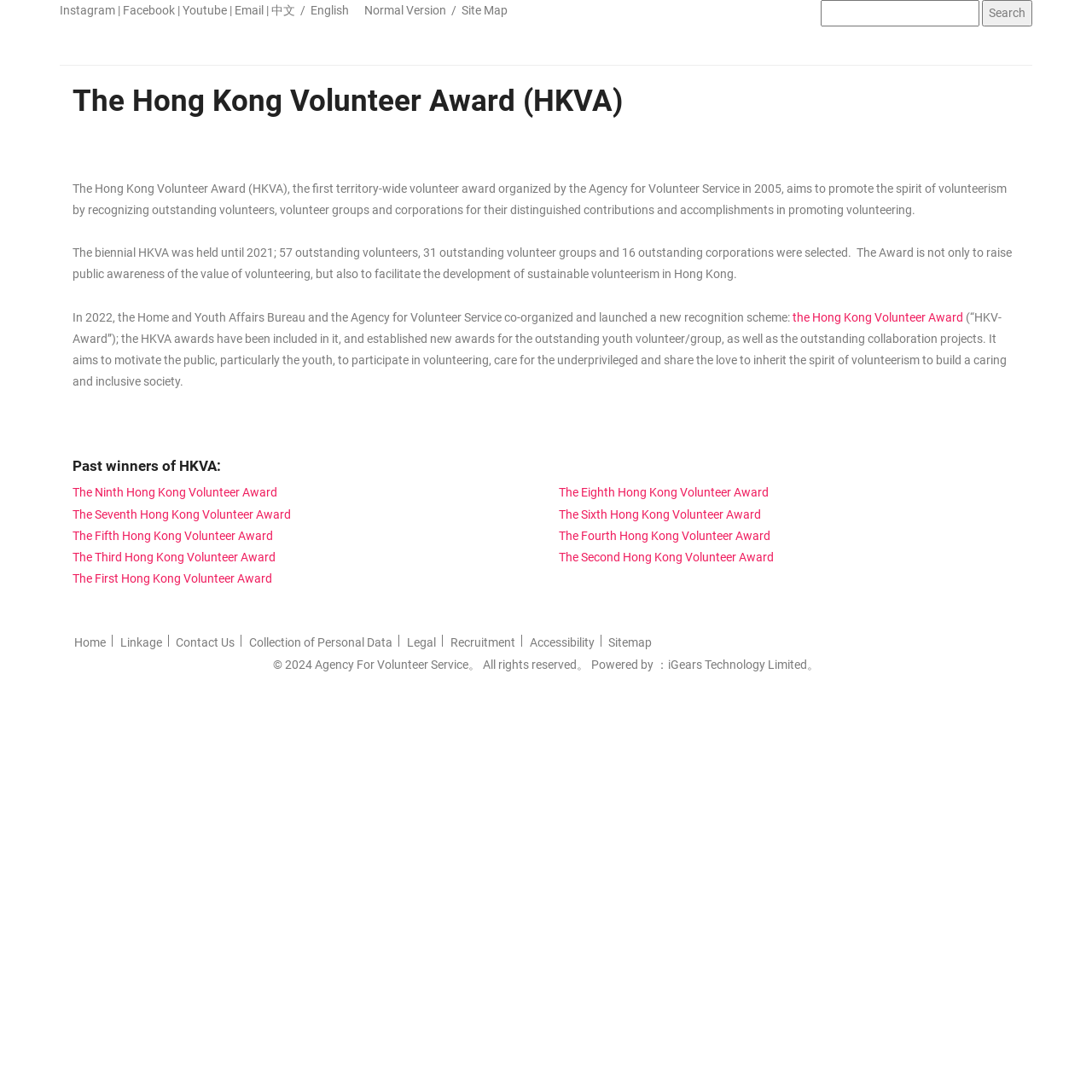Look at the image and write a detailed answer to the question: 
What is the name of the new recognition scheme launched in 2022?

The name of the new recognition scheme launched in 2022 can be found in the paragraph of text that describes the award. The text states 'In 2022, the Home and Youth Affairs Bureau and the Agency for Volunteer Service co-organized and launched a new recognition scheme: the Hong Kong Volunteer Award (“HKV-Award”);' This information is located in the main content area of the webpage.